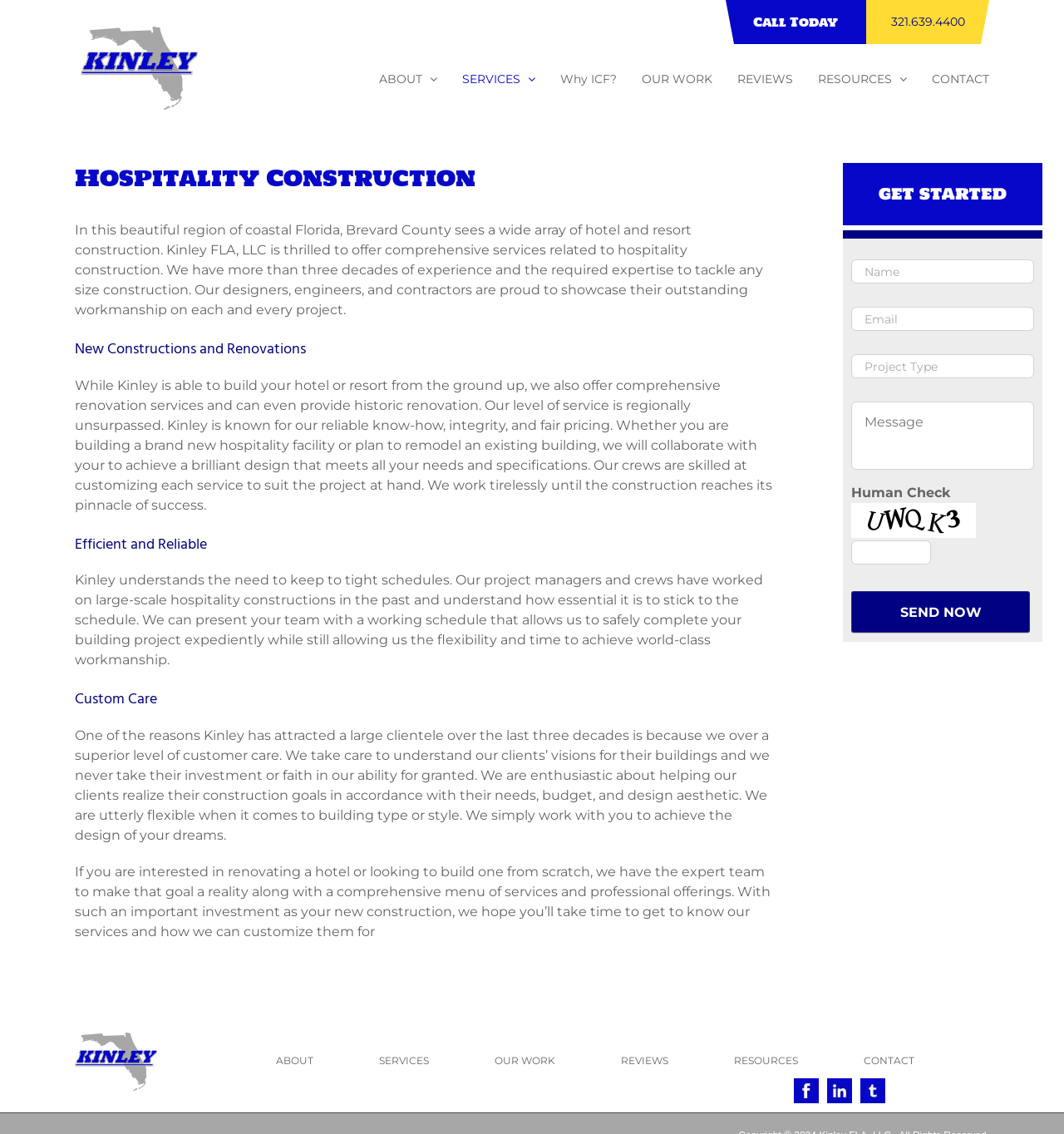Identify the bounding box coordinates of the part that should be clicked to carry out this instruction: "Call Today".

[0.708, 0.011, 0.788, 0.028]